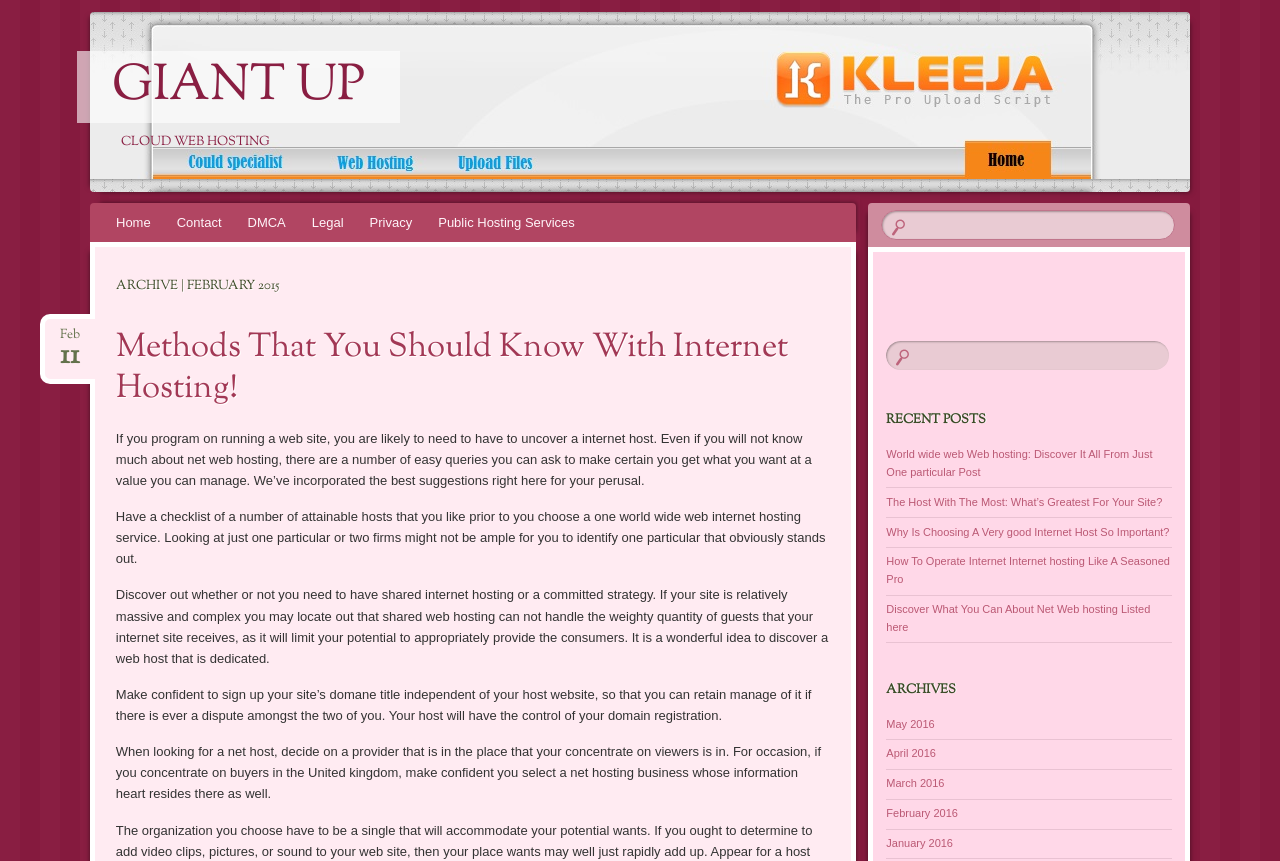Please identify the bounding box coordinates of the element's region that should be clicked to execute the following instruction: "Search for something". The bounding box coordinates must be four float numbers between 0 and 1, i.e., [left, top, right, bottom].

[0.689, 0.244, 0.918, 0.279]